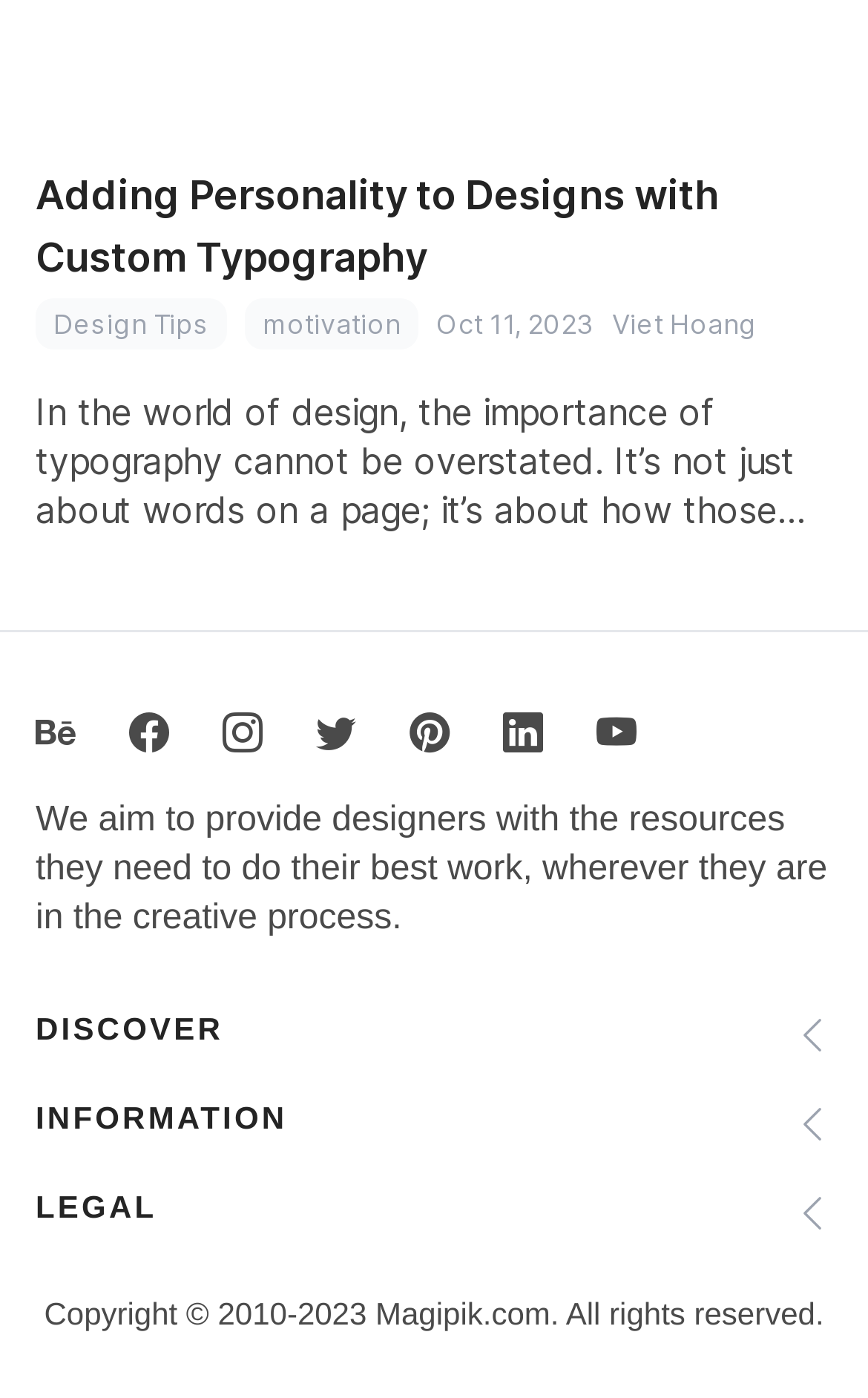What is the purpose of the website?
Ensure your answer is thorough and detailed.

I inferred the purpose of the website by reading the text 'We aim to provide designers with the resources they need to do their best work, wherever they are in the creative process.' which is located at the bottom of the page.